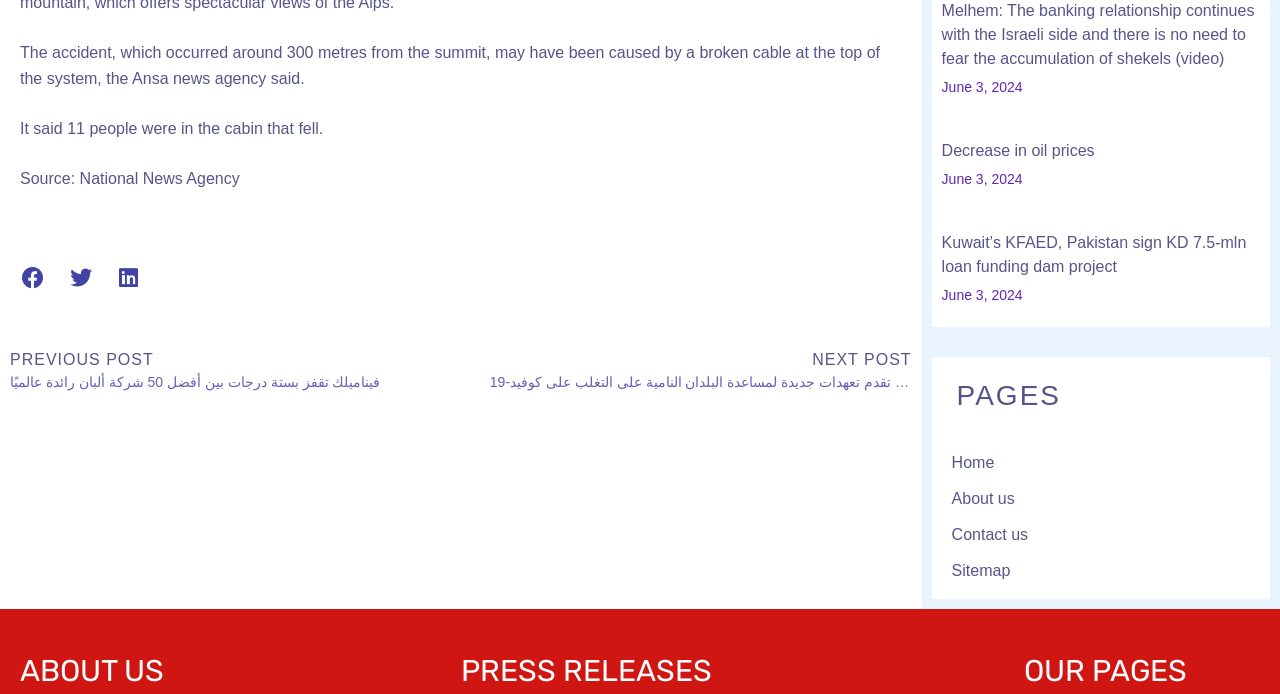Pinpoint the bounding box coordinates of the area that should be clicked to complete the following instruction: "Share on facebook". The coordinates must be given as four float numbers between 0 and 1, i.e., [left, top, right, bottom].

[0.008, 0.369, 0.043, 0.433]